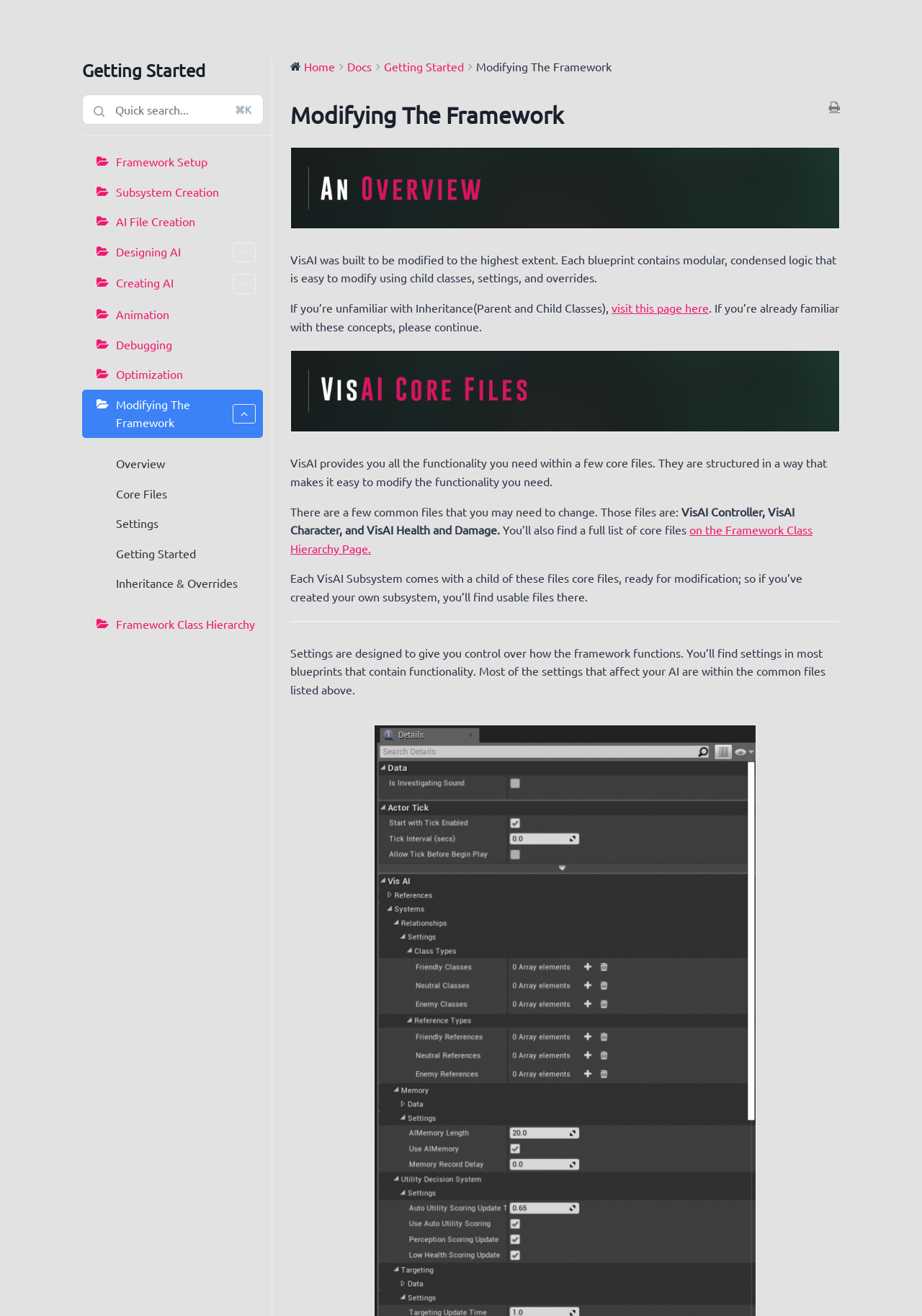Identify and provide the main heading of the webpage.

Modifying The Framework